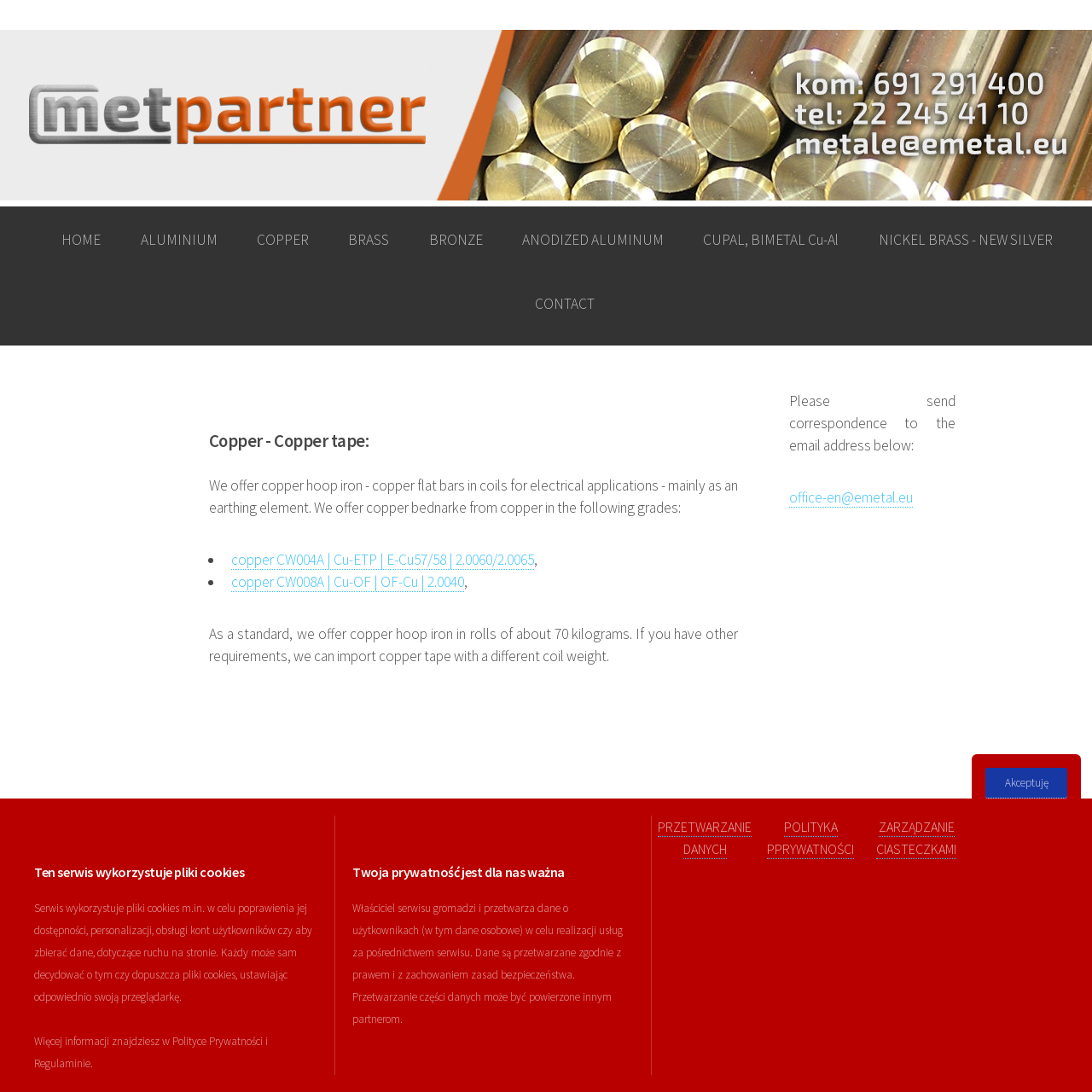Please use the details from the image to answer the following question comprehensively:
What is the purpose of copper hoop iron?

The webpage states that copper hoop iron is offered for electrical applications, mainly as an earthing element, and provides different grades of copper for this purpose.